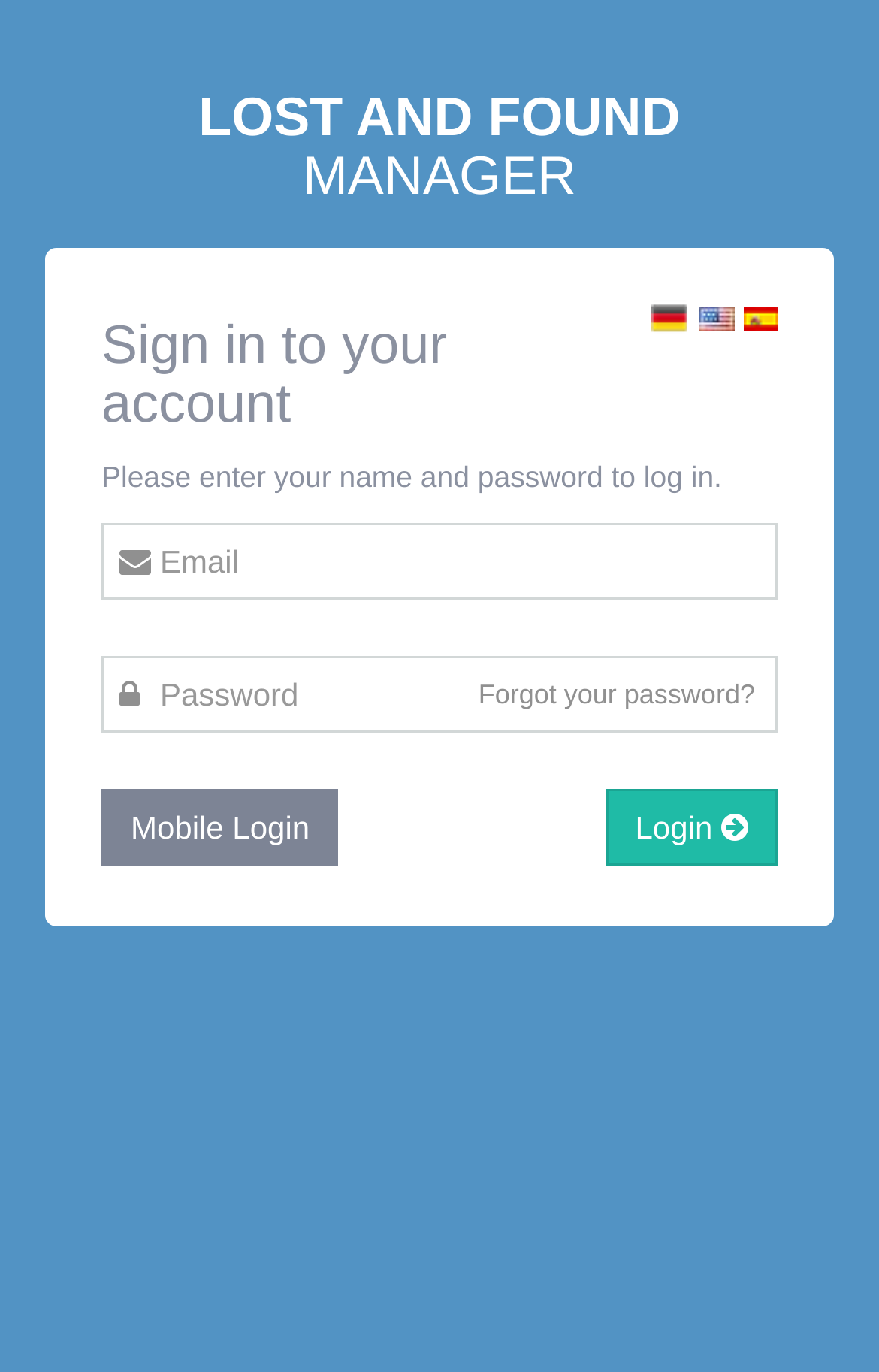Determine the bounding box coordinates for the UI element with the following description: "Login". The coordinates should be four float numbers between 0 and 1, represented as [left, top, right, bottom].

[0.689, 0.575, 0.885, 0.631]